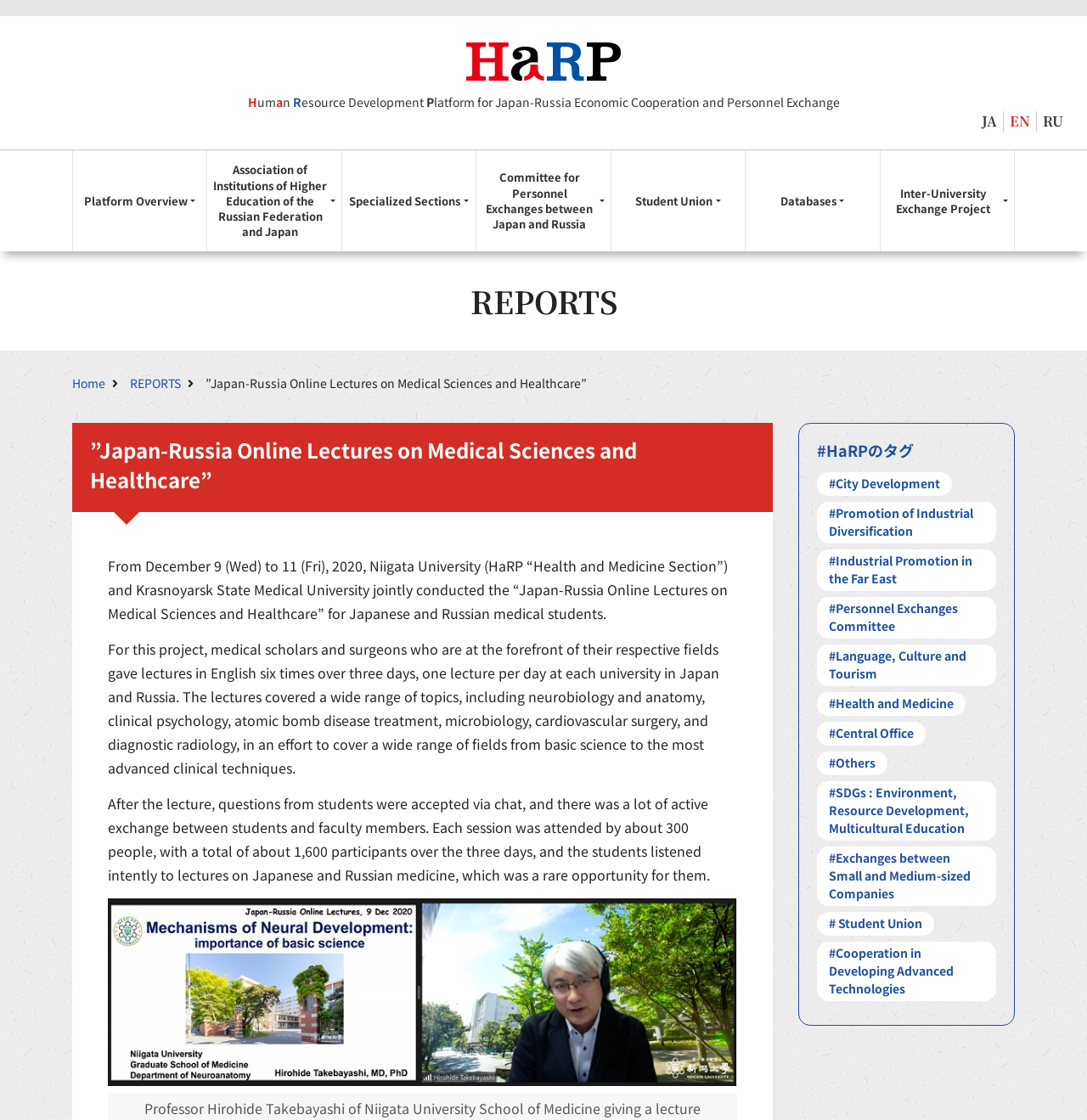Please find the bounding box for the UI component described as follows: "#Health and Medicine".

[0.752, 0.618, 0.888, 0.639]